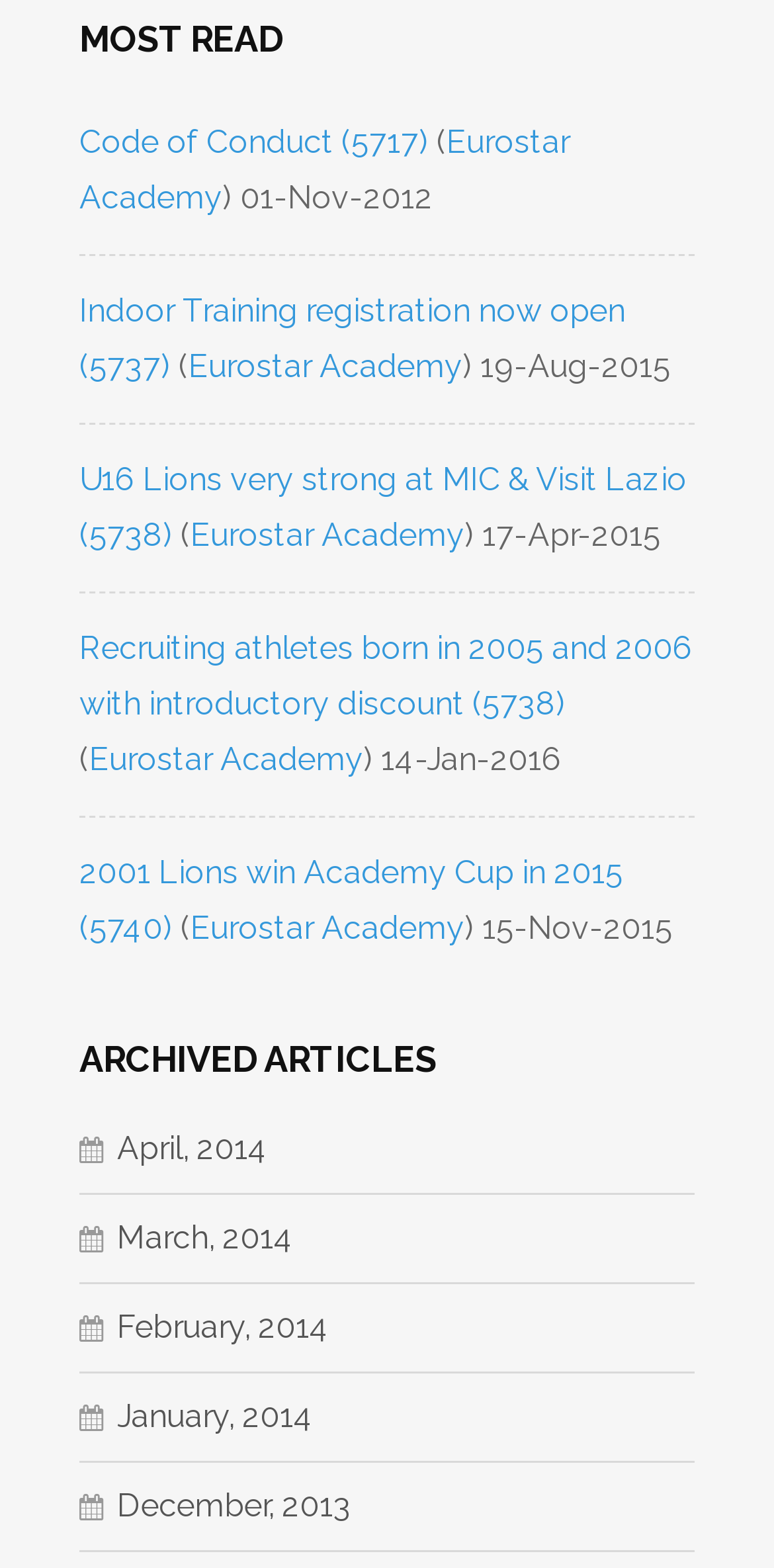Locate the bounding box coordinates of the clickable part needed for the task: "Browse archived articles from April, 2014".

[0.103, 0.721, 0.346, 0.745]